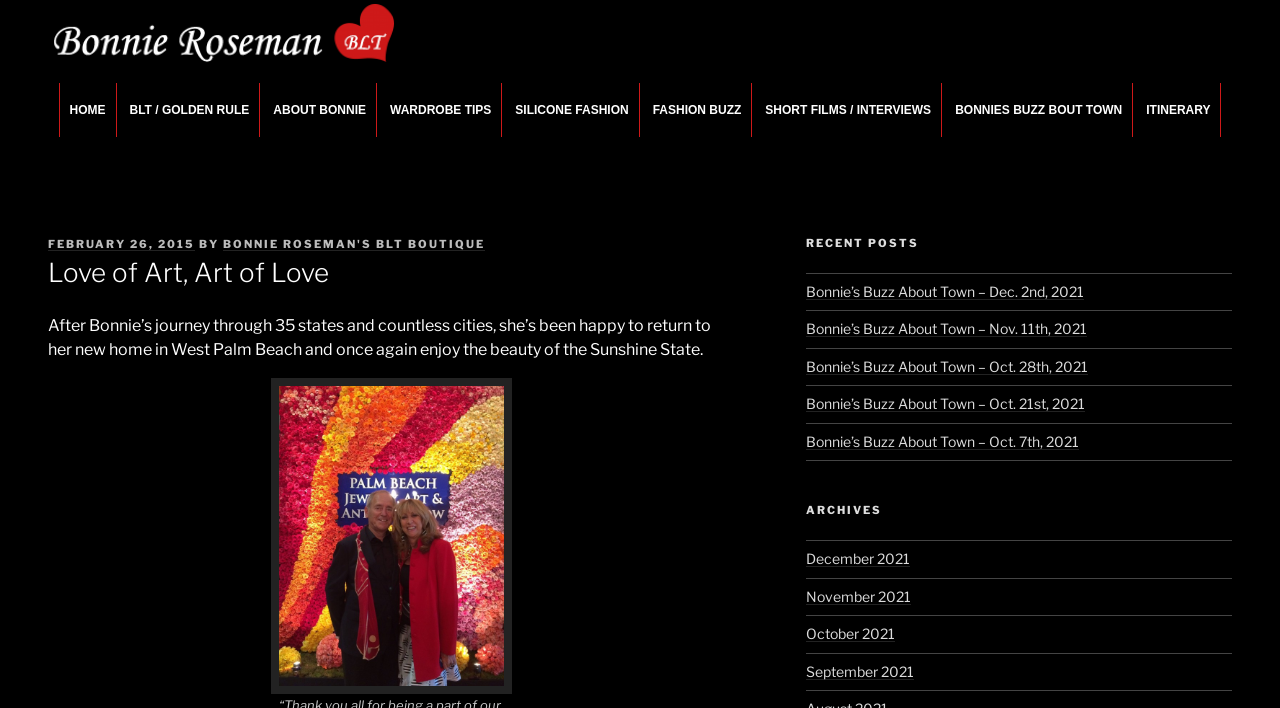Please give the bounding box coordinates of the area that should be clicked to fulfill the following instruction: "View Bonnie's Buzz About Town – Dec. 2nd, 2021". The coordinates should be in the format of four float numbers from 0 to 1, i.e., [left, top, right, bottom].

[0.63, 0.4, 0.847, 0.424]